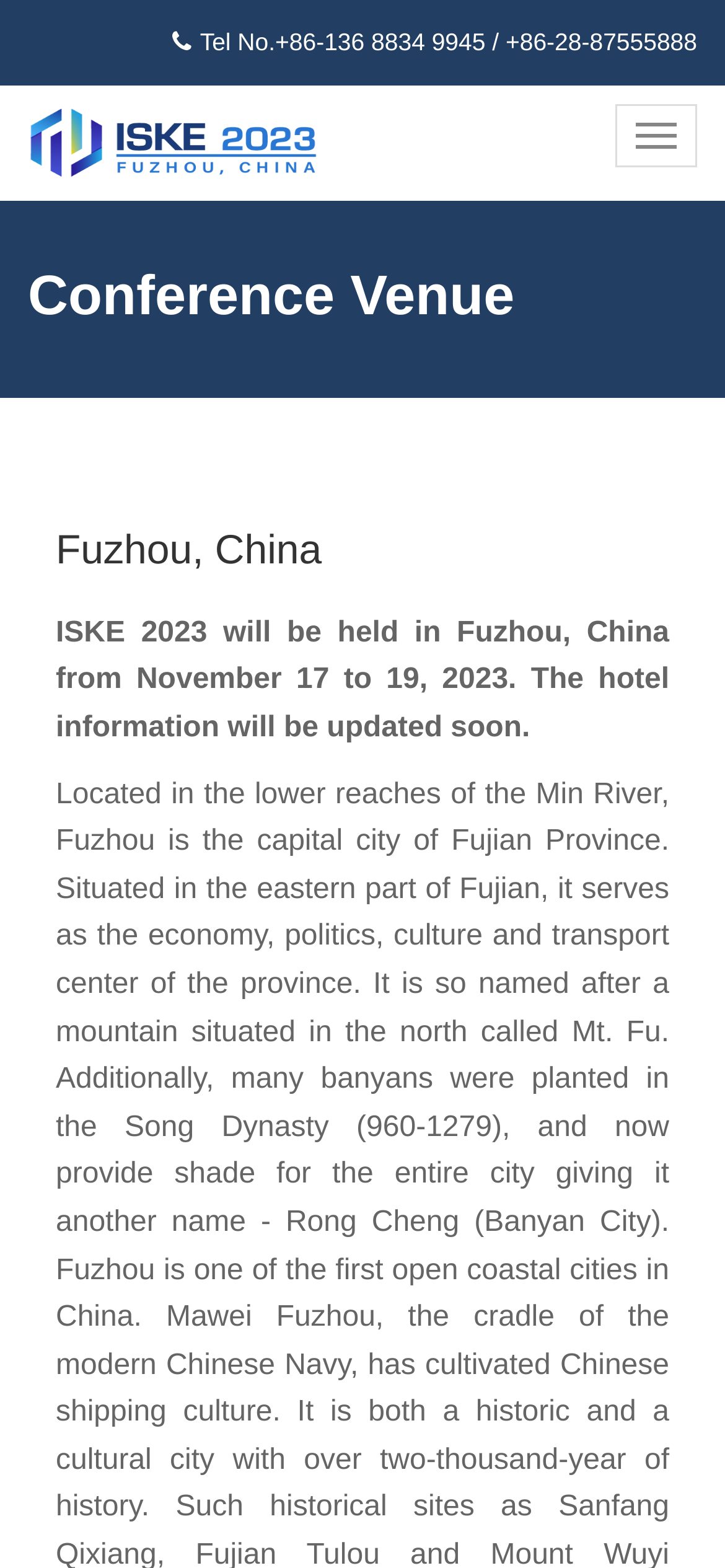Describe in detail what you see on the webpage.

The webpage is about ISKE 2023, a conference event. At the top-right corner, there is a button with no text. Below it, there is a logo image on the top-left corner, which is a link. To the right of the logo, there is a static text displaying the telephone numbers "+86-136 8834 9945" and "+86-28-87555888". 

Below the logo and the telephone numbers, there is a heading "Conference Venue" followed by a subheading "Fuzhou, China". Underneath, there is a paragraph of text stating that the conference will take place in Fuzhou, China from November 17 to 19, 2023, and that the hotel information will be updated soon.